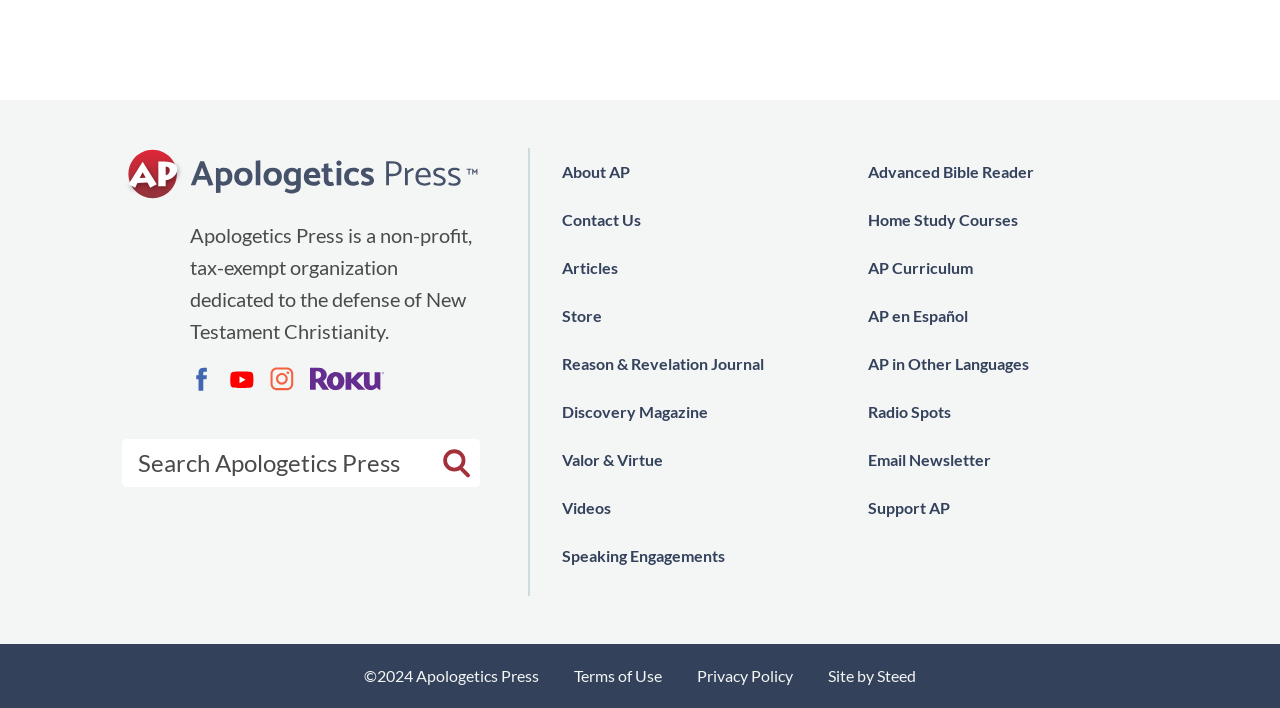Identify the bounding box coordinates of the region I need to click to complete this instruction: "Read more about How Does The Transparent LED Sky Screen Help Business Development?".

None